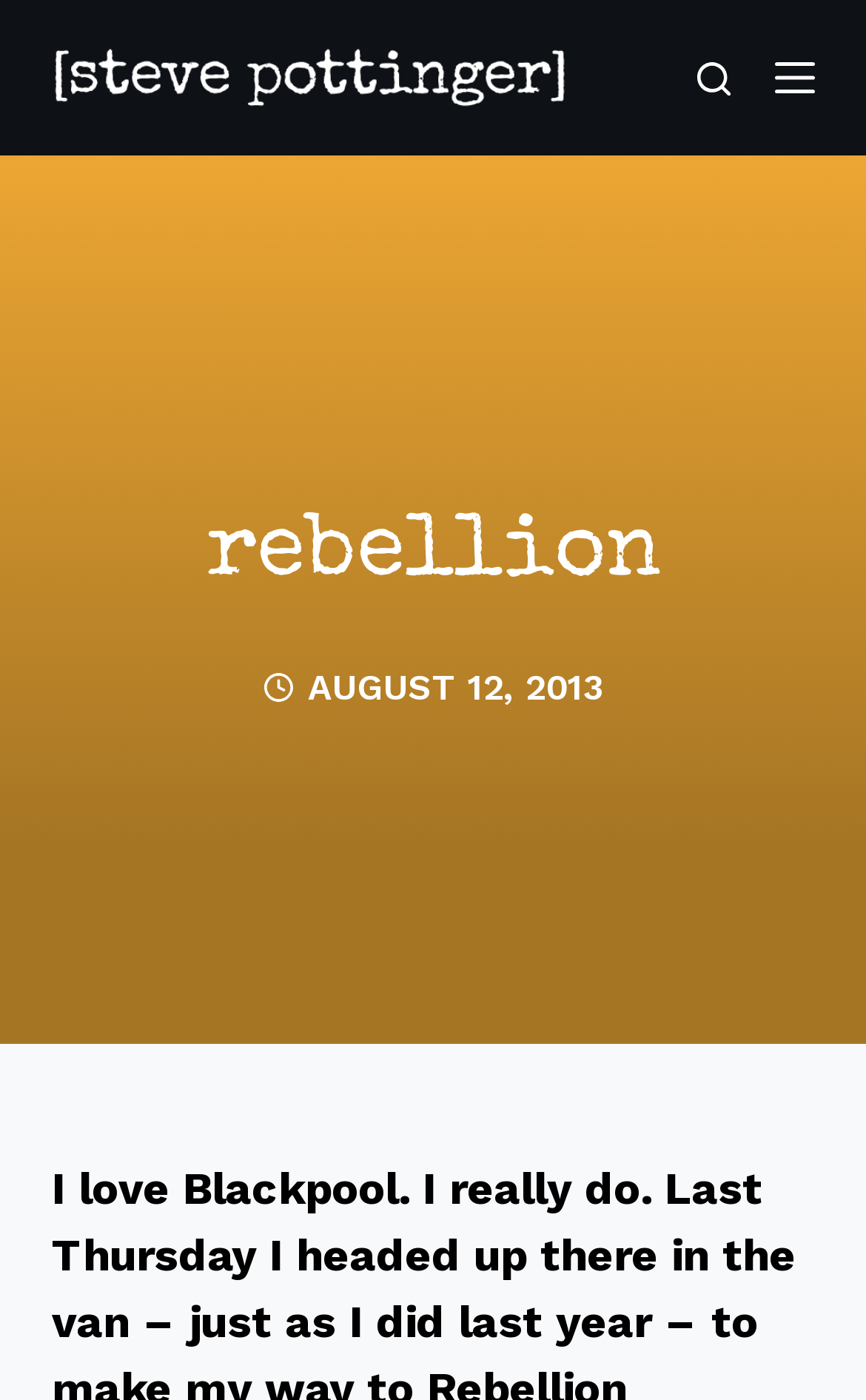Describe all significant elements and features of the webpage.

The webpage is titled "rebellion – [steve pottinger]" and has a prominent link at the top-left corner labeled "Skip to content". Below this link, there is a link and an image, both labeled "steve pottinger", which are positioned side by side and take up a significant portion of the top section of the page.

On the top-right corner, there are two buttons, "Search" and "Menu", placed horizontally next to each other. Below these buttons, there is a large header section that spans almost the entire width of the page. Within this header, there is a heading element labeled "rebellion" positioned near the top-left corner. To the right of the heading, there is an image, and below it, there is a time element displaying the date "AUGUST 12, 2013".